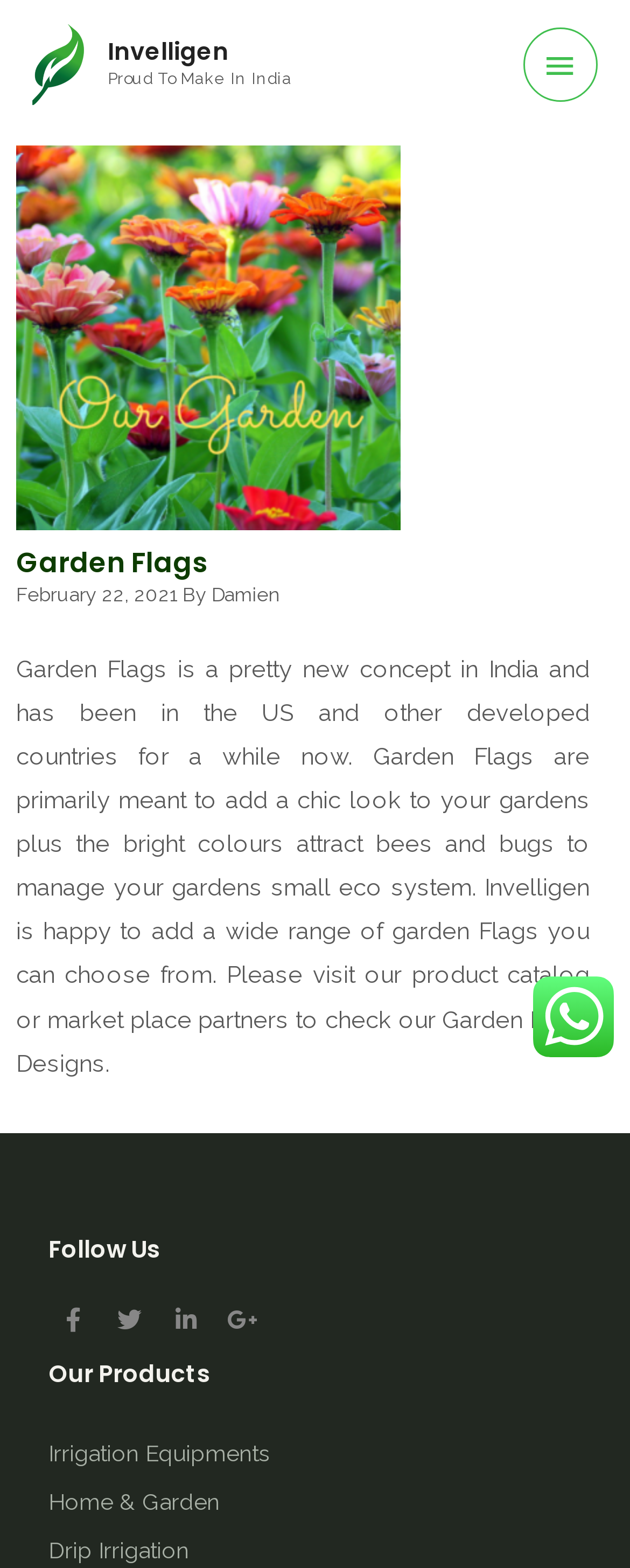Locate the bounding box coordinates of the area where you should click to accomplish the instruction: "View 'Garden Flags' article".

[0.026, 0.349, 0.936, 0.369]